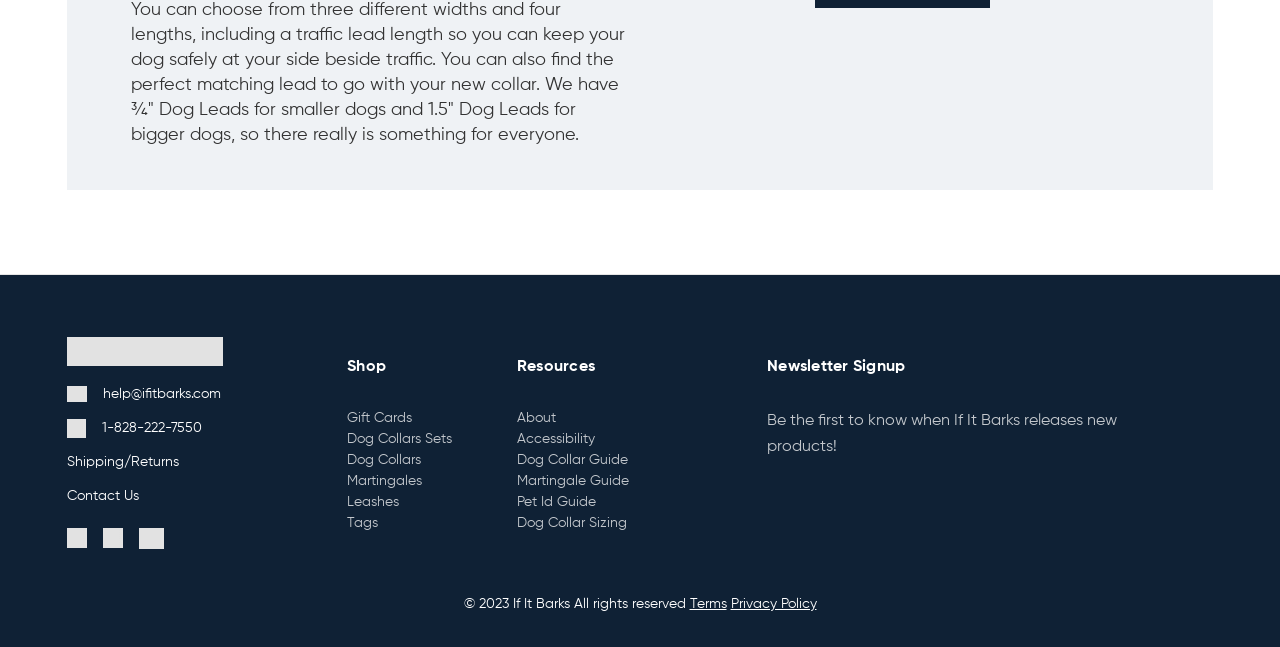Give the bounding box coordinates for the element described as: "Accessibility".

[0.404, 0.663, 0.465, 0.695]